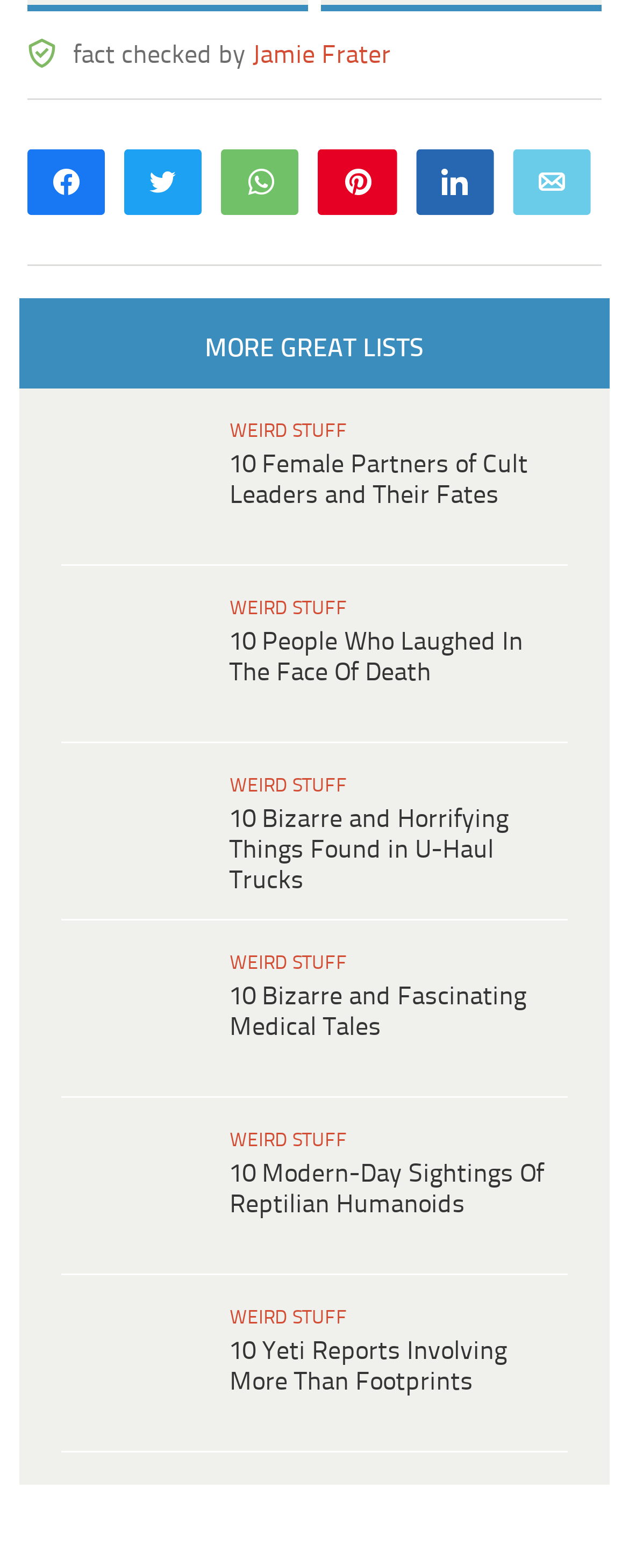Please mark the clickable region by giving the bounding box coordinates needed to complete this instruction: "explore more great lists".

[0.326, 0.214, 0.674, 0.231]